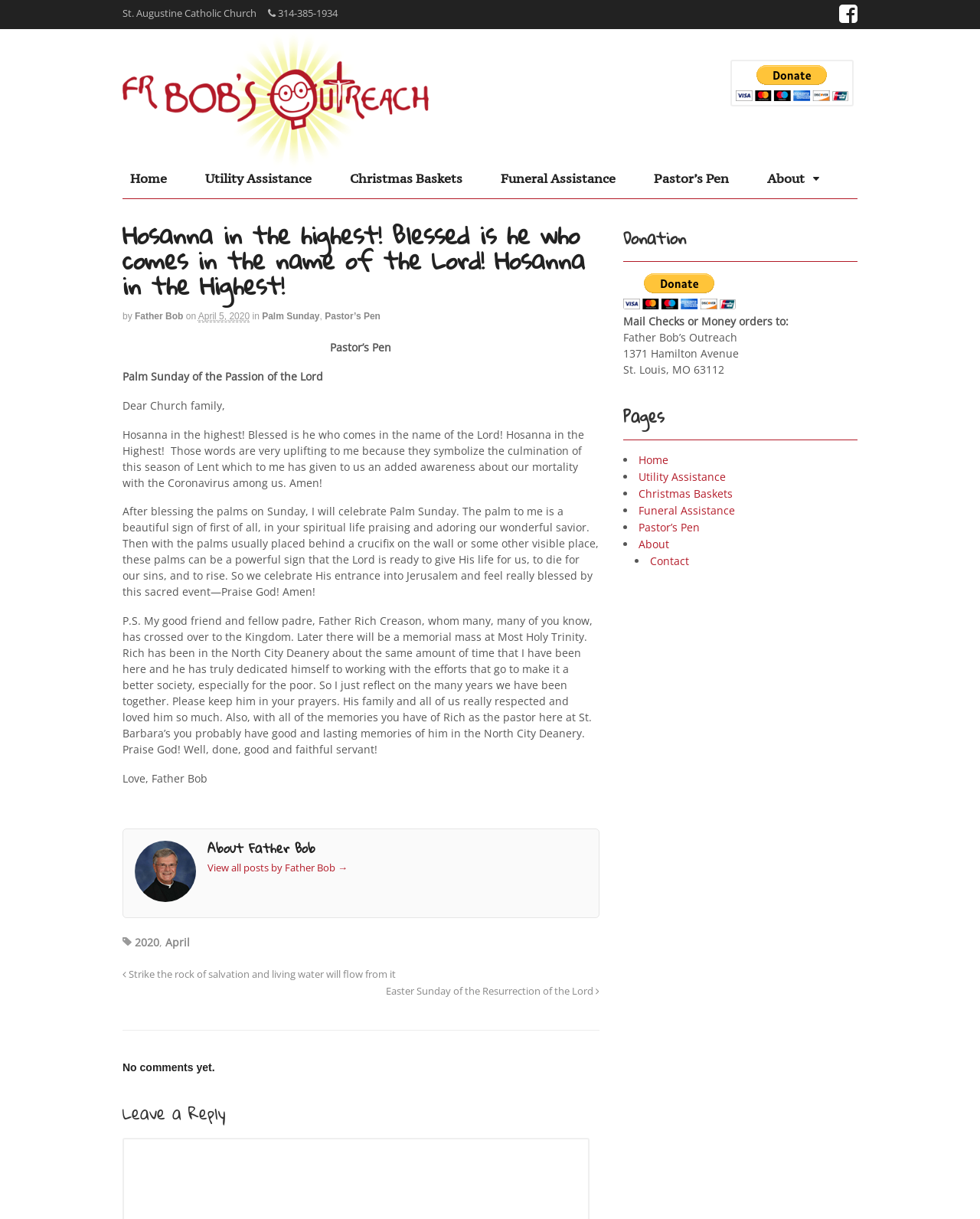Give the bounding box coordinates for the element described by: "About".

None